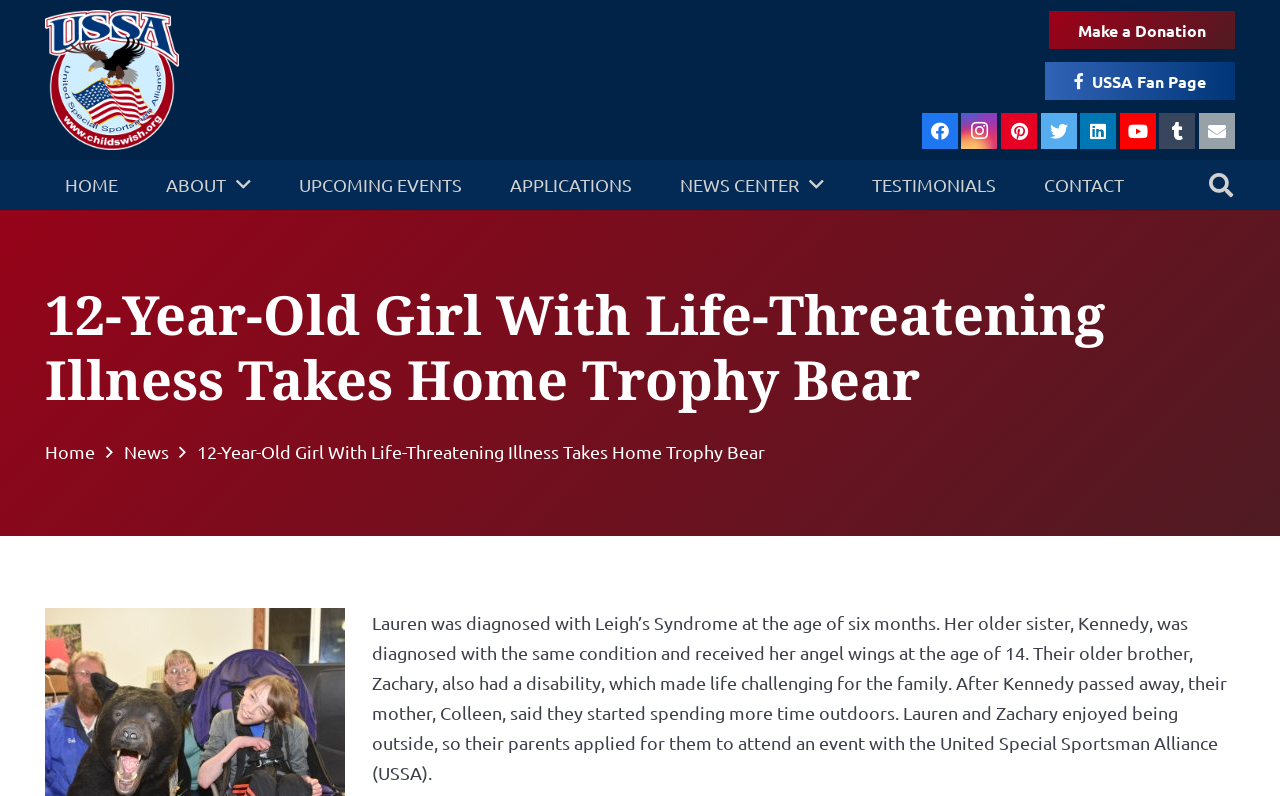Given the description Make a Donation, predict the bounding box coordinates of the UI element. Ensure the coordinates are in the format (top-left x, top-left y, bottom-right x, bottom-right y) and all values are between 0 and 1.

[0.82, 0.014, 0.965, 0.062]